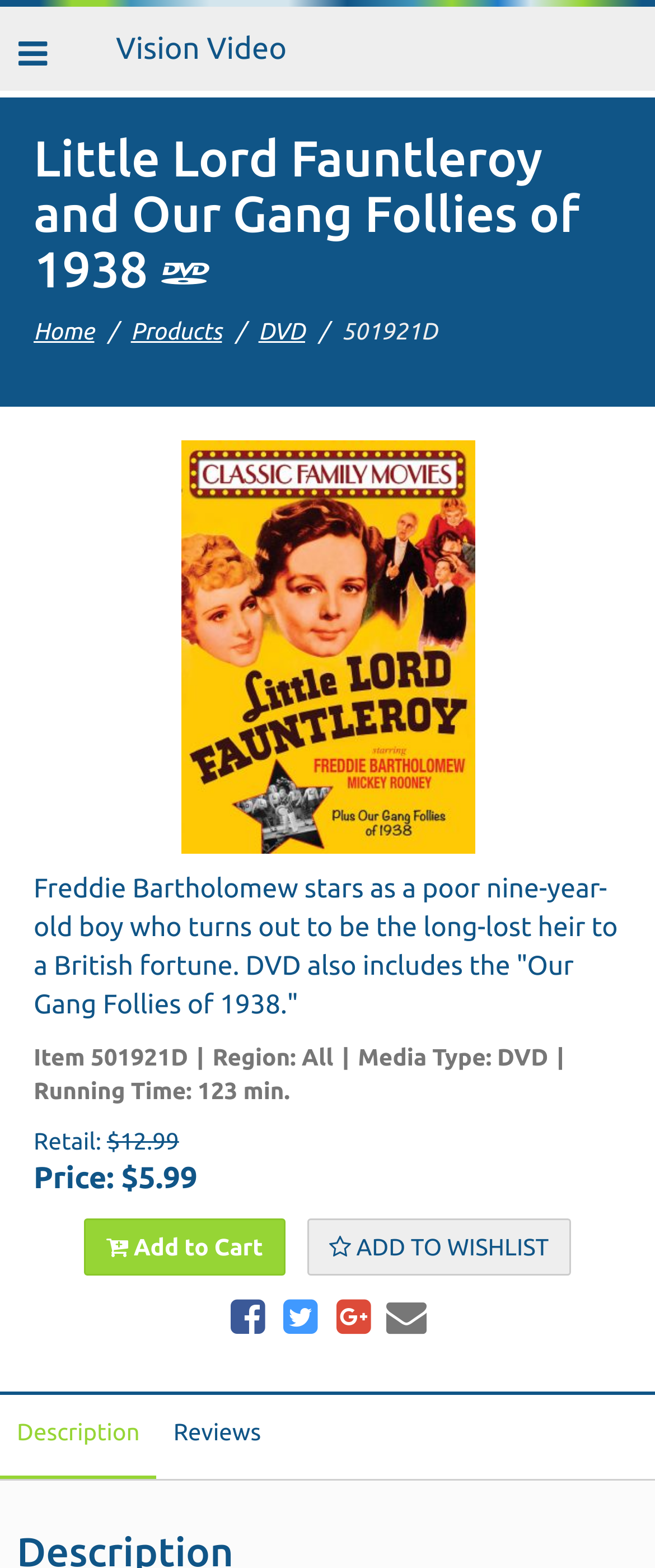Locate the bounding box of the UI element described by: "Introduction" in the given webpage screenshot.

None